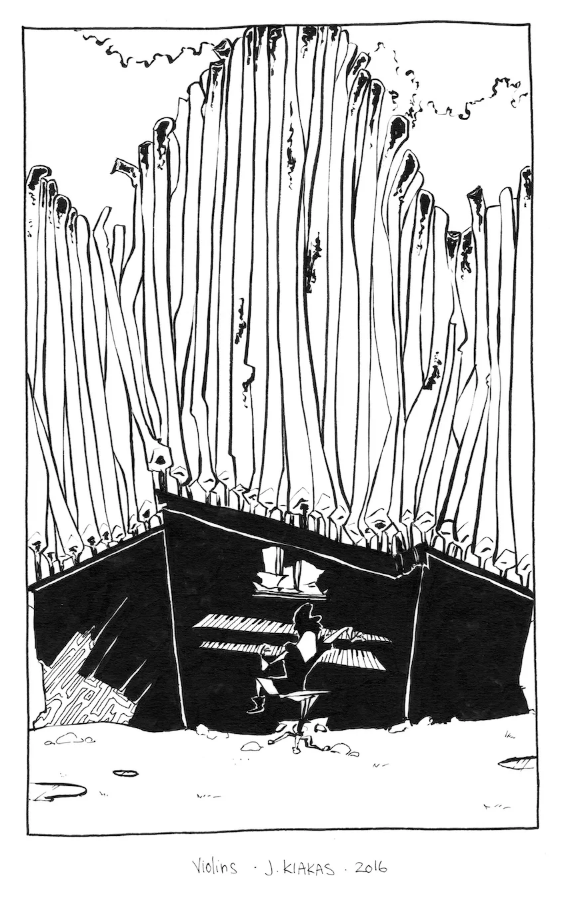What is the dominant color scheme?
Can you provide an in-depth and detailed response to the question?

The illustration is depicted in a striking black-and-white color scheme, which creates a stark contrast between the dark tones of the instruments and the lighter, textured backgrounds, highlighting the artistic detail in the artwork.